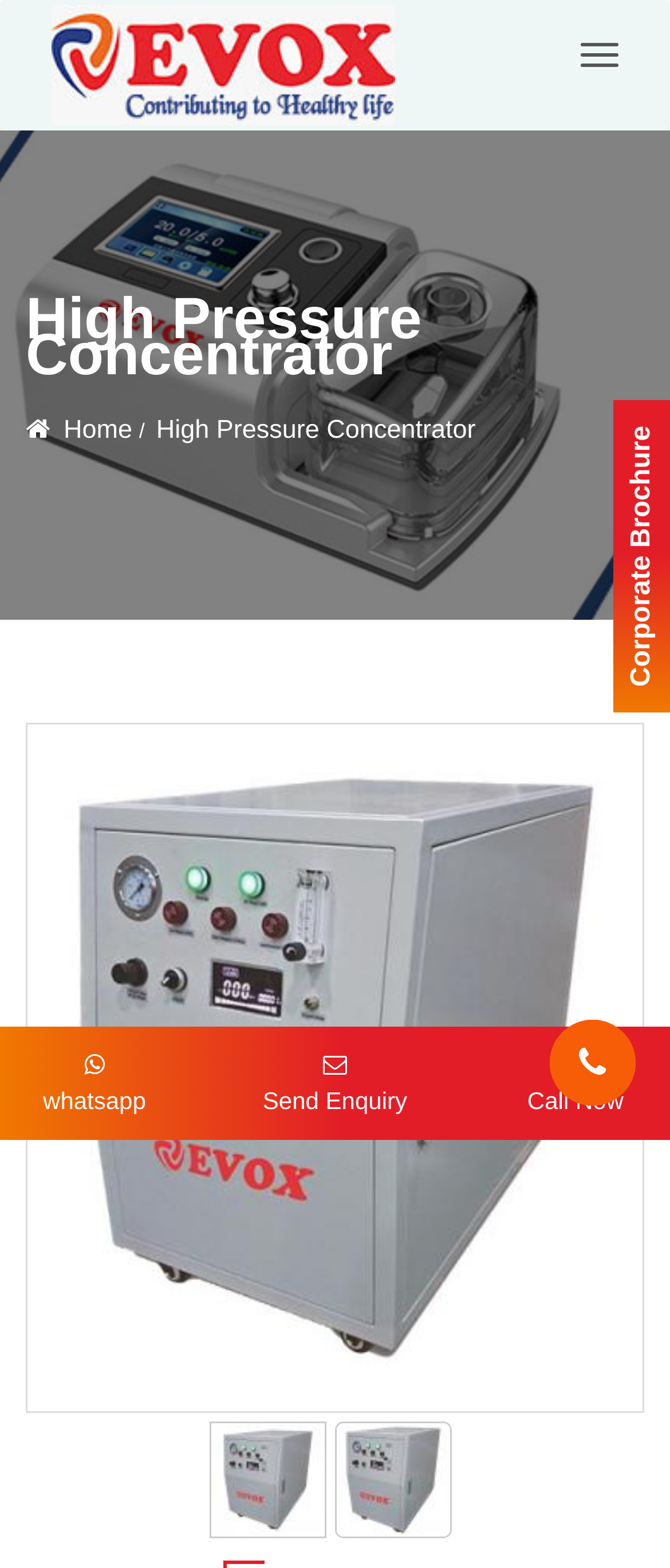Kindly determine the bounding box coordinates of the area that needs to be clicked to fulfill this instruction: "Click the EVOX logo".

[0.077, 0.003, 0.59, 0.079]